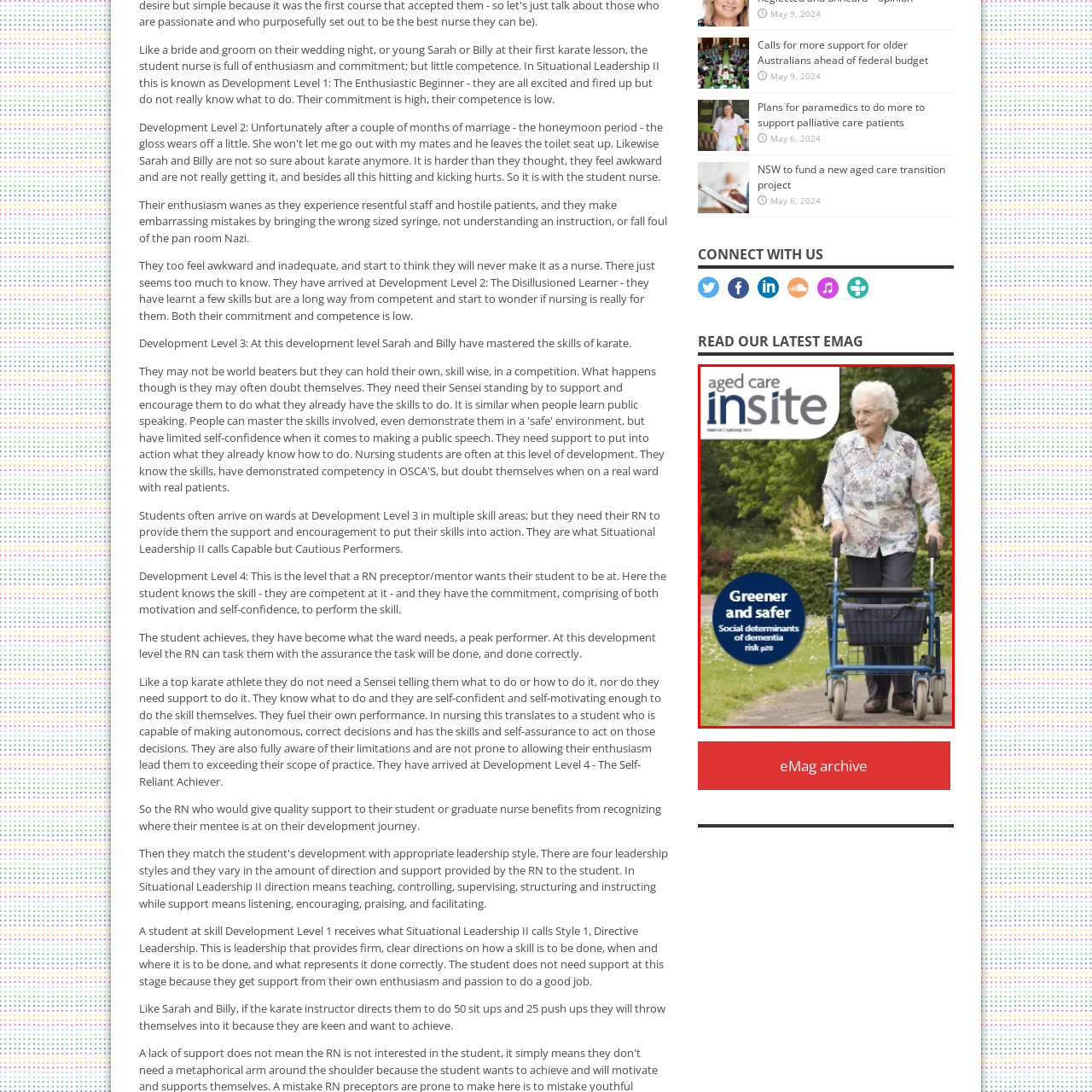Please analyze the portion of the image highlighted by the red bounding box and respond to the following question with a detailed explanation based on what you see: What is the theme emphasized by the circular emblem?

The circular emblem prominently displayed on the cover emphasizes the publication’s focus on enhancing quality of life for older adults, alongside the mention of 'Social determinants of dementia risk' indicating a discussion about health influences, with the theme 'Greener and safer'.